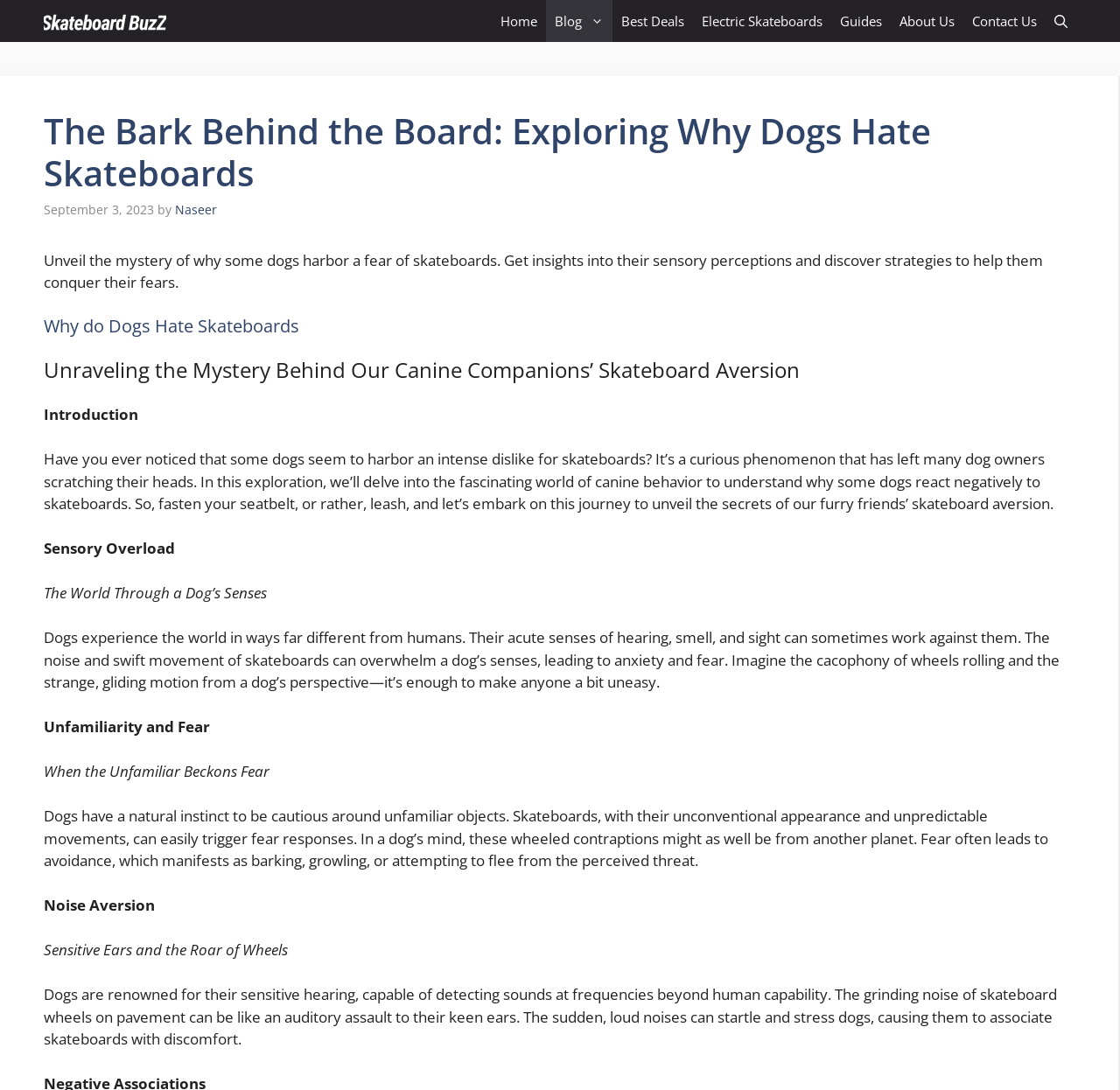Generate a comprehensive caption for the webpage you are viewing.

This webpage is an article titled "The Bark Behind the Board: Exploring Why Dogs Hate Skateboards". At the top, there is a navigation bar with 7 links: "Home", "Blog", "Best Deals", "Electric Skateboards", "Guides", "About Us", and "Contact Us". Next to the navigation bar, there is a search button.

Below the navigation bar, there is a header section with the article title, a timestamp "September 3, 2023", and the author's name "Naseer". The article's meta description is also displayed, which reads "Unveil the mystery of why some dogs harbor a fear of skateboards. Get insights into their sensory perceptions and discover strategies to help them conquer their fears."

The article is divided into several sections, each with a heading. The first section is an introduction, which discusses how some dogs seem to have an intense dislike for skateboards and how the article will explore the reasons behind this phenomenon.

The subsequent sections delve into the possible reasons why dogs hate skateboards, including sensory overload, unfamiliarity and fear, and noise aversion. Each section has a heading and a block of text that explains the concept in detail. The text is written in a conversational tone and includes examples to help illustrate the points being made.

Throughout the article, there are no images, but the text is well-organized and easy to follow. The headings and subheadings help to break up the content and make it more readable. Overall, the webpage is focused on providing informative content to readers who are interested in understanding why dogs might be afraid of skateboards.